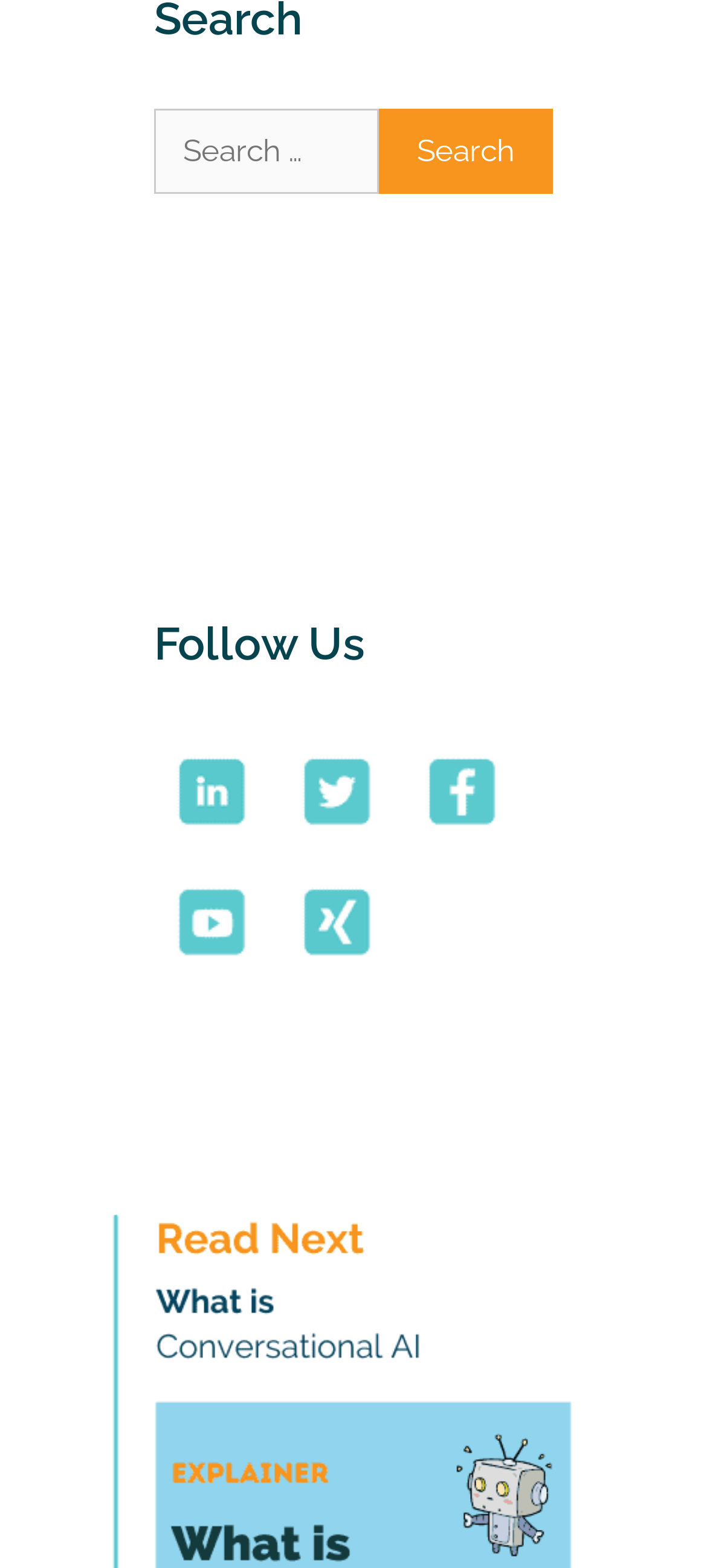Predict the bounding box of the UI element that fits this description: "parent_node: Search for: value="Search"".

[0.536, 0.069, 0.782, 0.124]